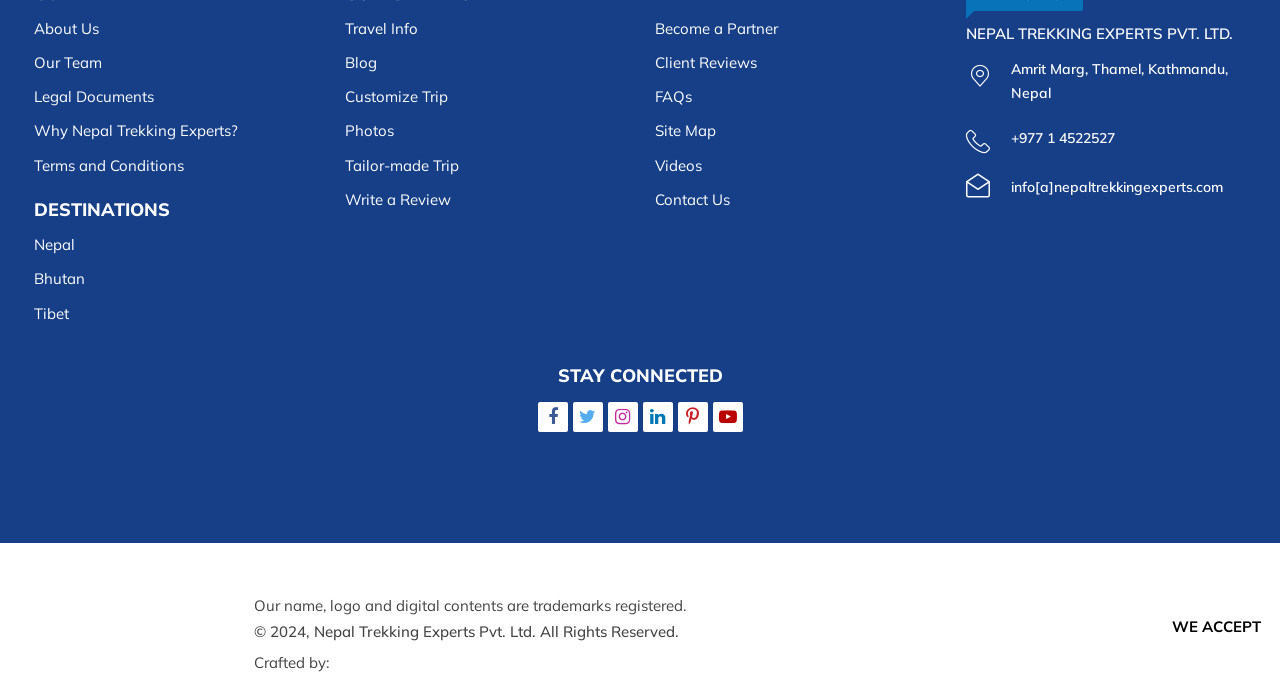Analyze the image and deliver a detailed answer to the question: What is the email address of the company?

The company email address can be found in the bottom-right corner of the webpage, where it is written as 'info@nepaltrekkingexperts.com' in a link element.